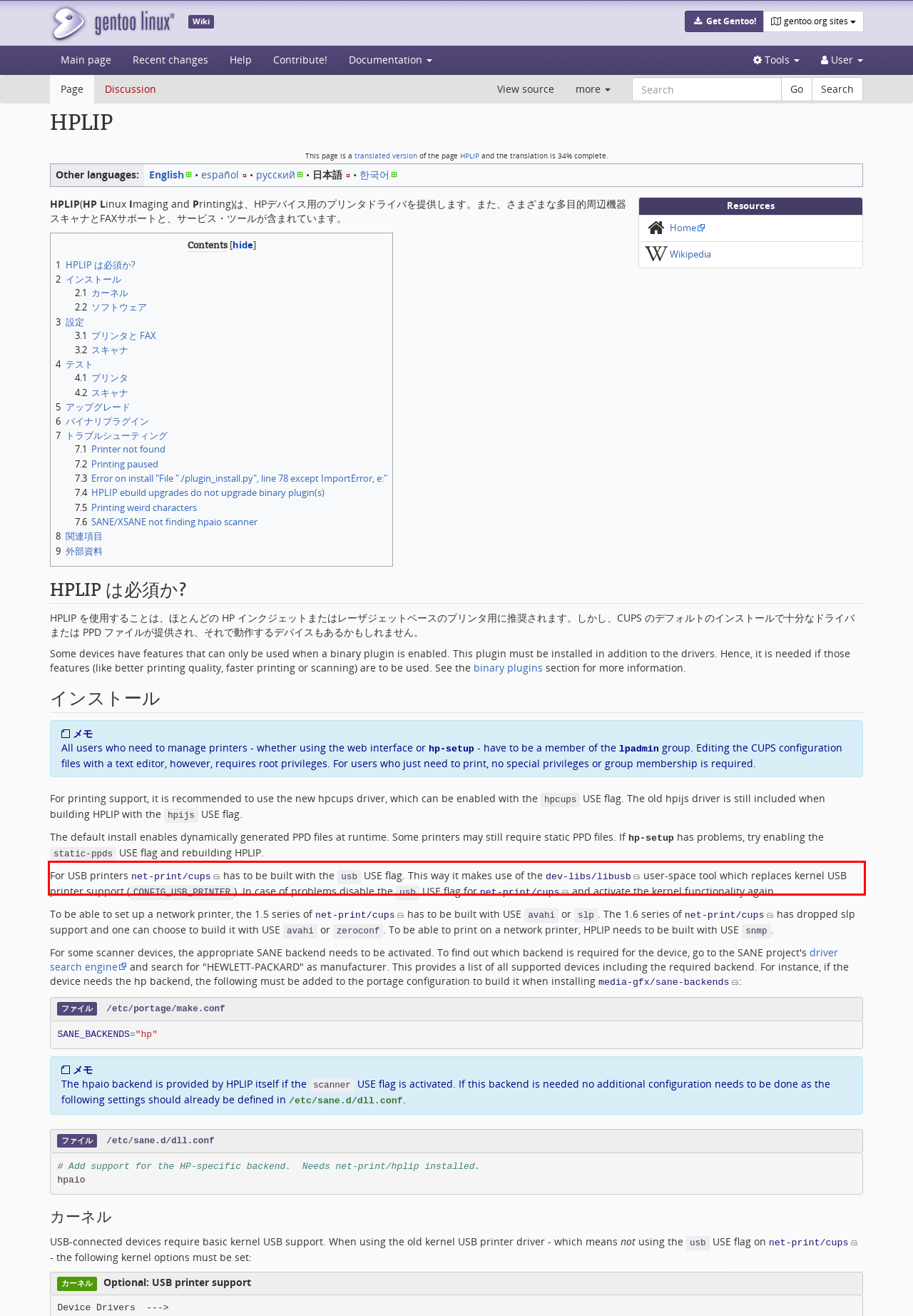Given a screenshot of a webpage, identify the red bounding box and perform OCR to recognize the text within that box.

For USB printers net-print/cups has to be built with the usb USE flag. This way it makes use of the dev-libs/libusb user-space tool which replaces kernel USB printer support (CONFIG_USB_PRINTER). In case of problems disable the usb USE flag for net-print/cups and activate the kernel functionality again.